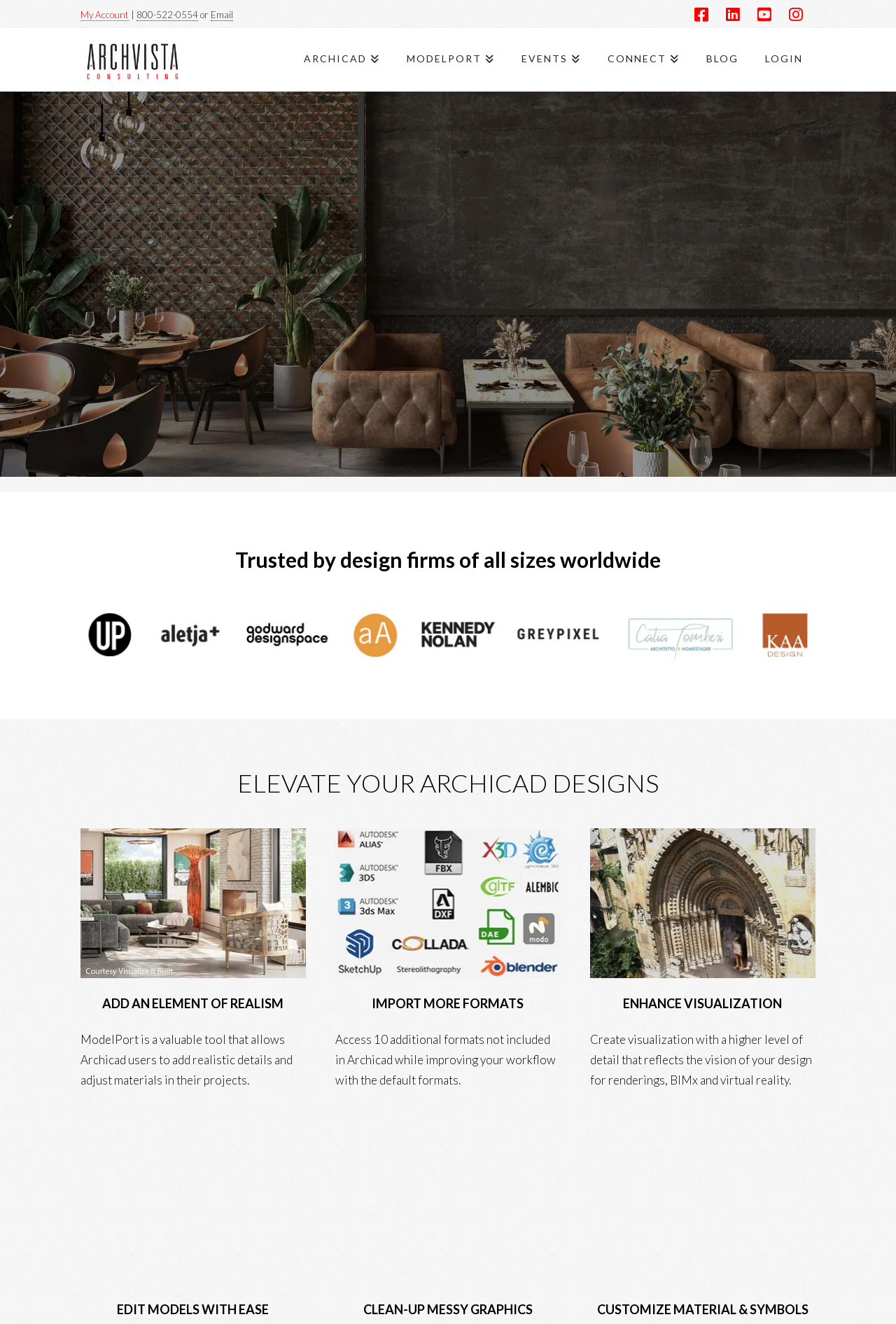Could you specify the bounding box coordinates for the clickable section to complete the following instruction: "Explore the Recent Posts section"?

None